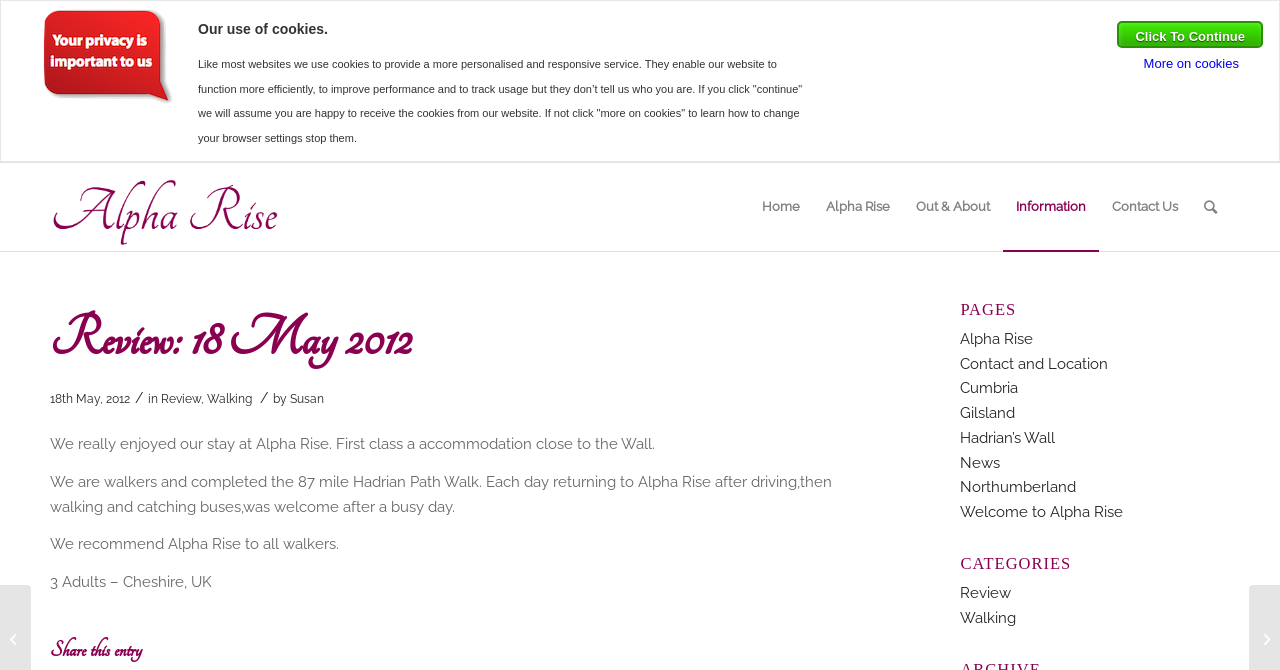Create a detailed narrative of the webpage’s visual and textual elements.

This webpage is a review of a holiday cottage called Alpha Rise, located near Hadrian's Wall. At the top of the page, there is a notification about the use of cookies, with a "Continue" button and a link to learn more about cookies. Below this notification, there is a header section with a link to the cottage's homepage, as well as links to other pages such as "Out & About", "Information", "Contact Us", and "Search".

The main content of the page is a review of the cottage, written by a guest named Susan who stayed there with two other adults. The review is divided into three paragraphs, describing their positive experience at the cottage, their completion of the 87-mile Hadrian Path Walk, and their recommendation of the cottage to other walkers. The review also includes the guest's location, Cheshire, UK.

To the right of the review, there are two columns of links. The top column is headed "PAGES" and includes links to various pages related to the cottage, such as "Alpha Rise", "Contact and Location", and "Welcome to Alpha Rise". The bottom column is headed "CATEGORIES" and includes links to categories such as "Review" and "Walking".

At the top left of the page, there is a link to the cottage's homepage, accompanied by an image of the cottage. Above the review, there is a heading that reads "Review: 18 May 2012" with a link to the review and a timestamp indicating the date of the review.